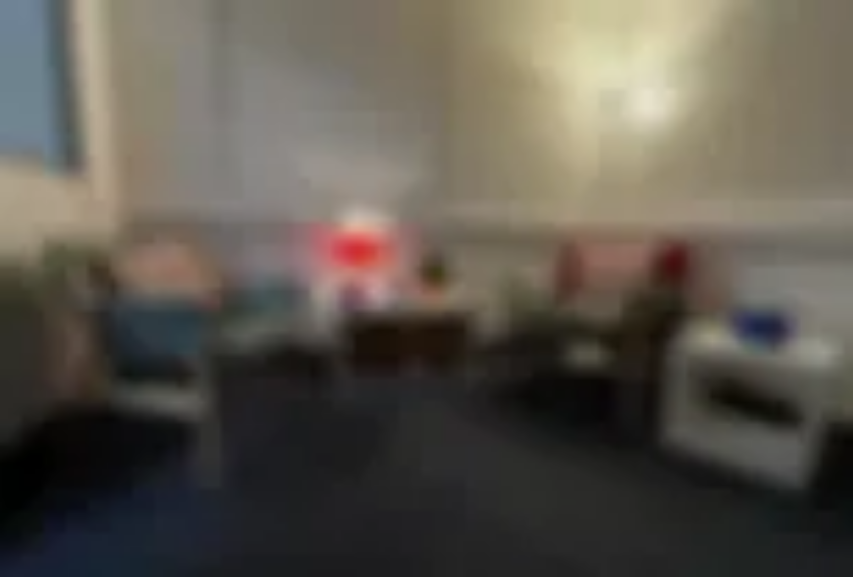What is the purpose of the small table?
Refer to the screenshot and deliver a thorough answer to the question presented.

The caption states that the small, tidy table sits in the center of the room, ideal for holding materials or personal items during sessions, implying its purpose is to provide a convenient surface for clients and counsellors to use during their meetings.